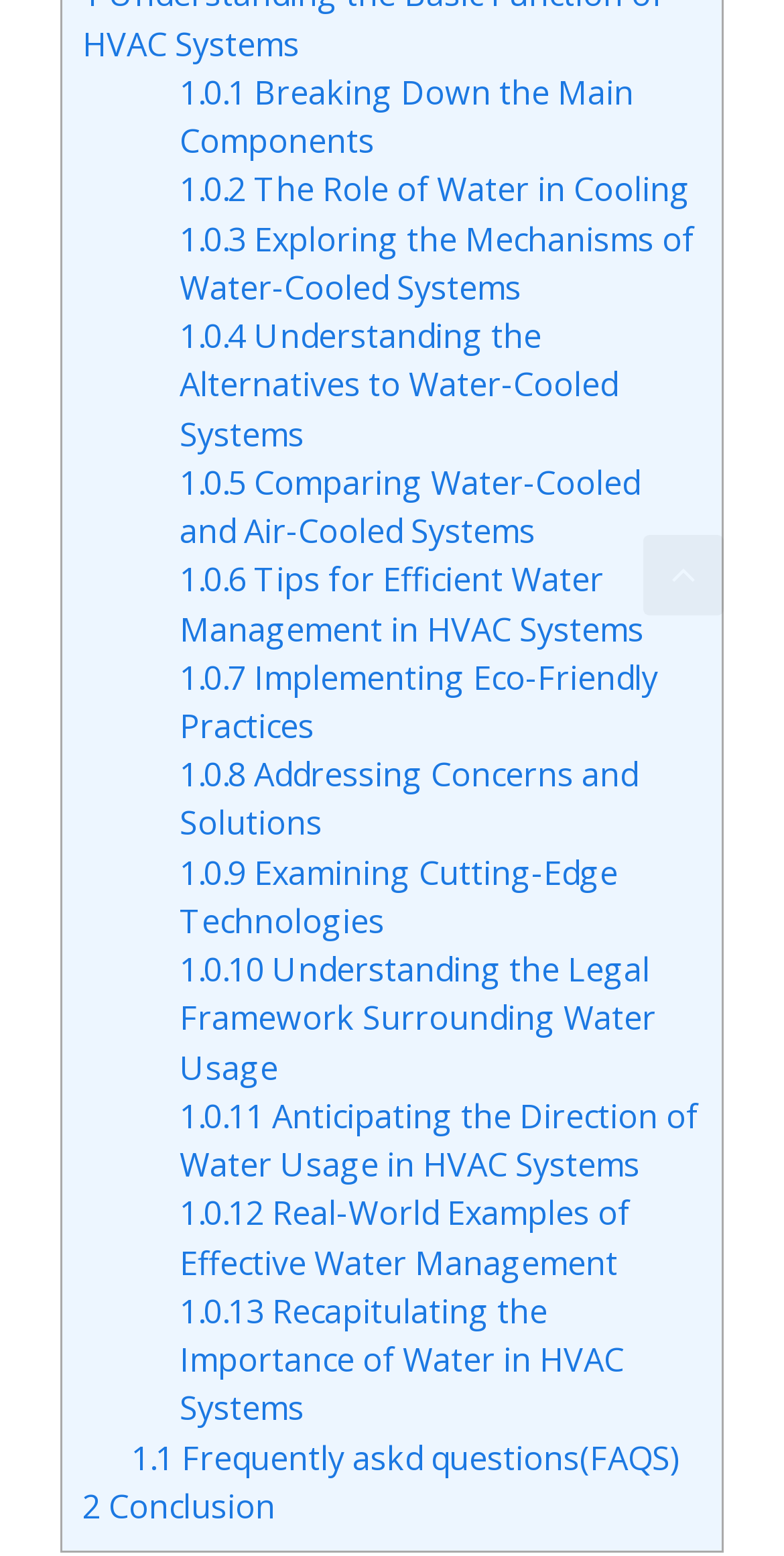Extract the bounding box coordinates for the HTML element that matches this description: "1.0.8 Addressing Concerns and Solutions". The coordinates should be four float numbers between 0 and 1, i.e., [left, top, right, bottom].

[0.229, 0.484, 0.814, 0.543]